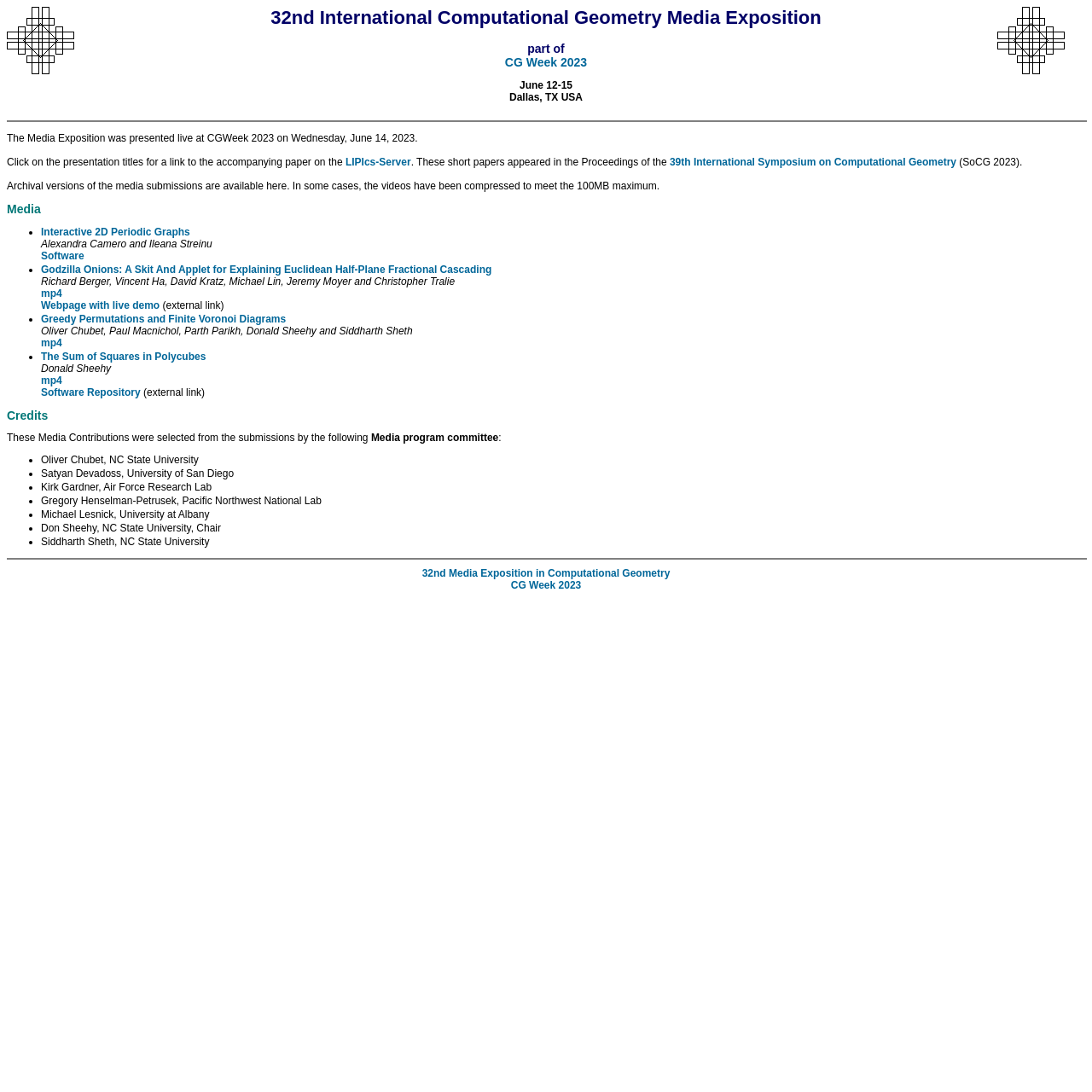Can you find the bounding box coordinates for the UI element given this description: "Software Repository"? Provide the coordinates as four float numbers between 0 and 1: [left, top, right, bottom].

[0.038, 0.354, 0.131, 0.365]